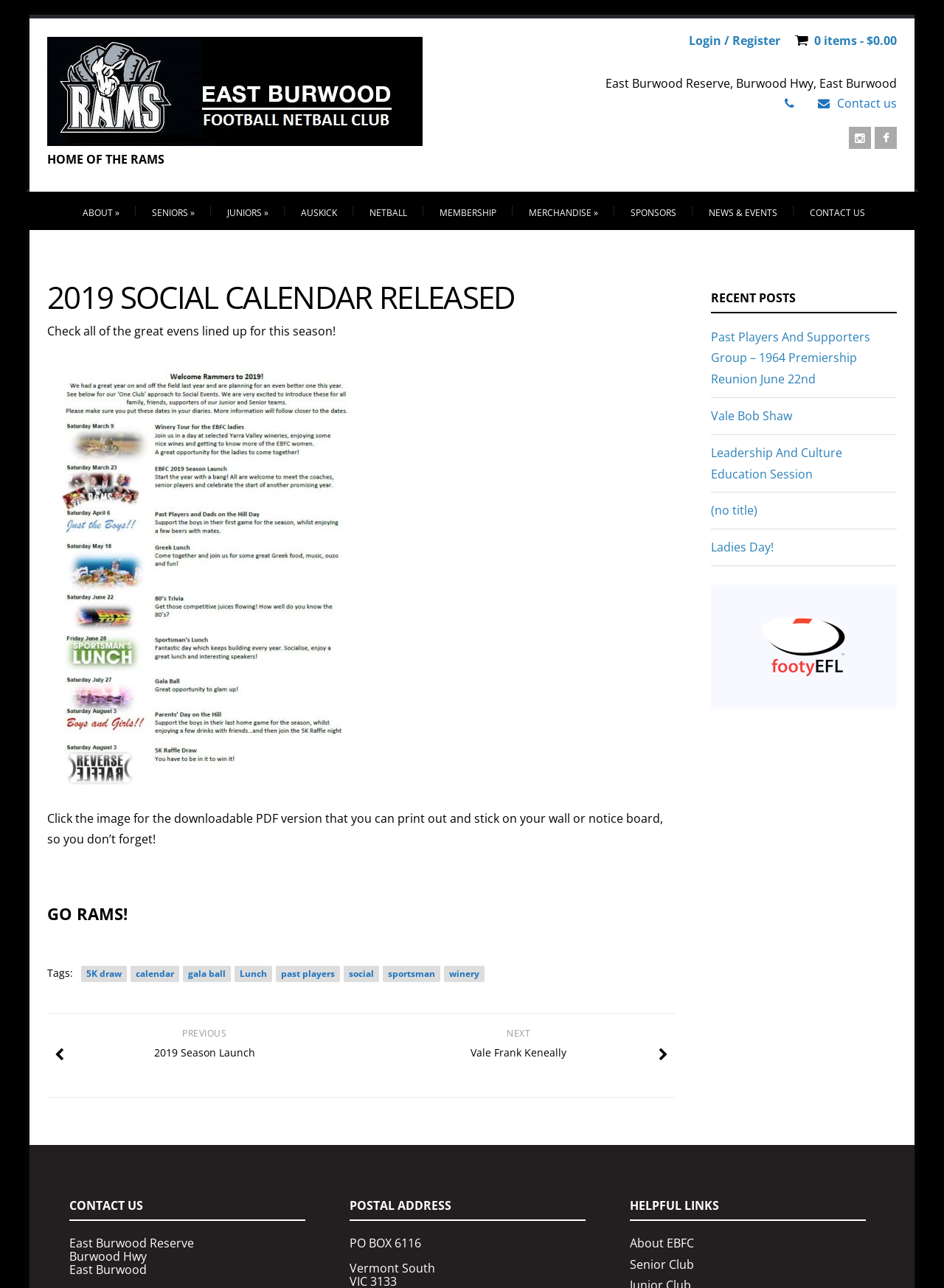Answer the following query concisely with a single word or phrase:
How many links are there in the 'RECENT POSTS' section?

5